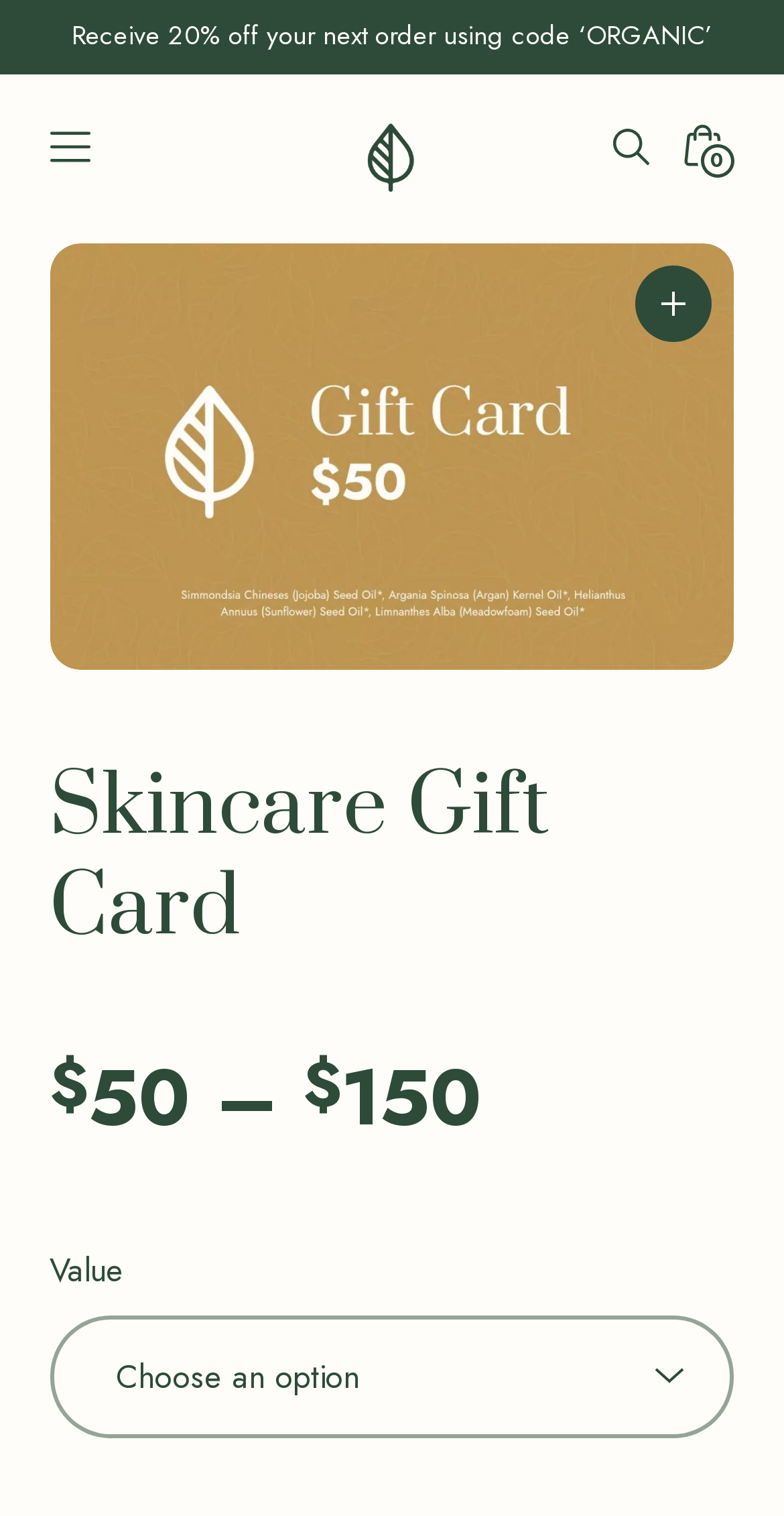Bounding box coordinates must be specified in the format (top-left x, top-left y, bottom-right x, bottom-right y). All values should be floating point numbers between 0 and 1. What are the bounding box coordinates of the UI element described as: title="gift-card"

[0.064, 0.161, 0.936, 0.441]